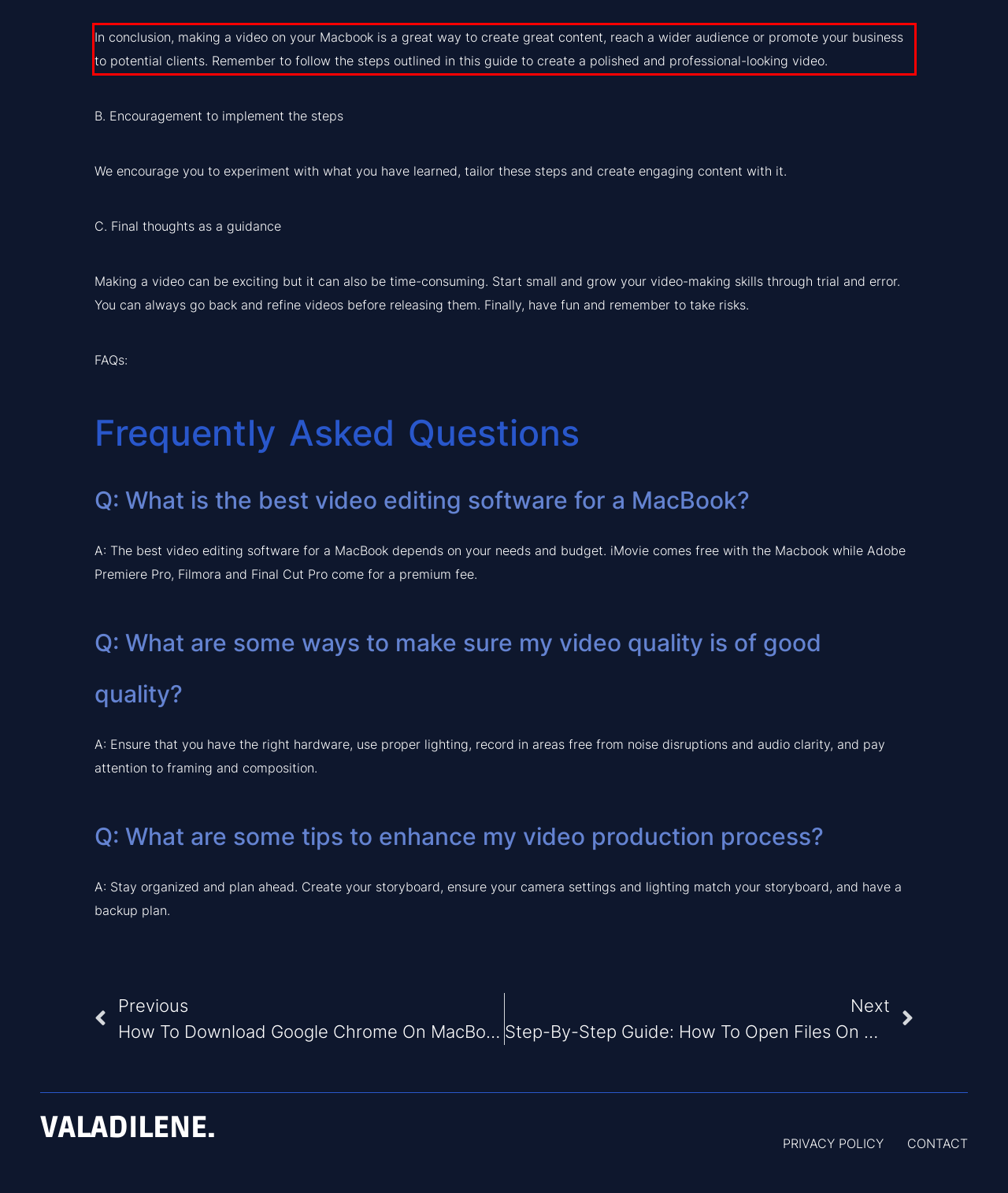Using the provided screenshot, read and generate the text content within the red-bordered area.

In conclusion, making a video on your Macbook is a great way to create great content, reach a wider audience or promote your business to potential clients. Remember to follow the steps outlined in this guide to create a polished and professional-looking video.